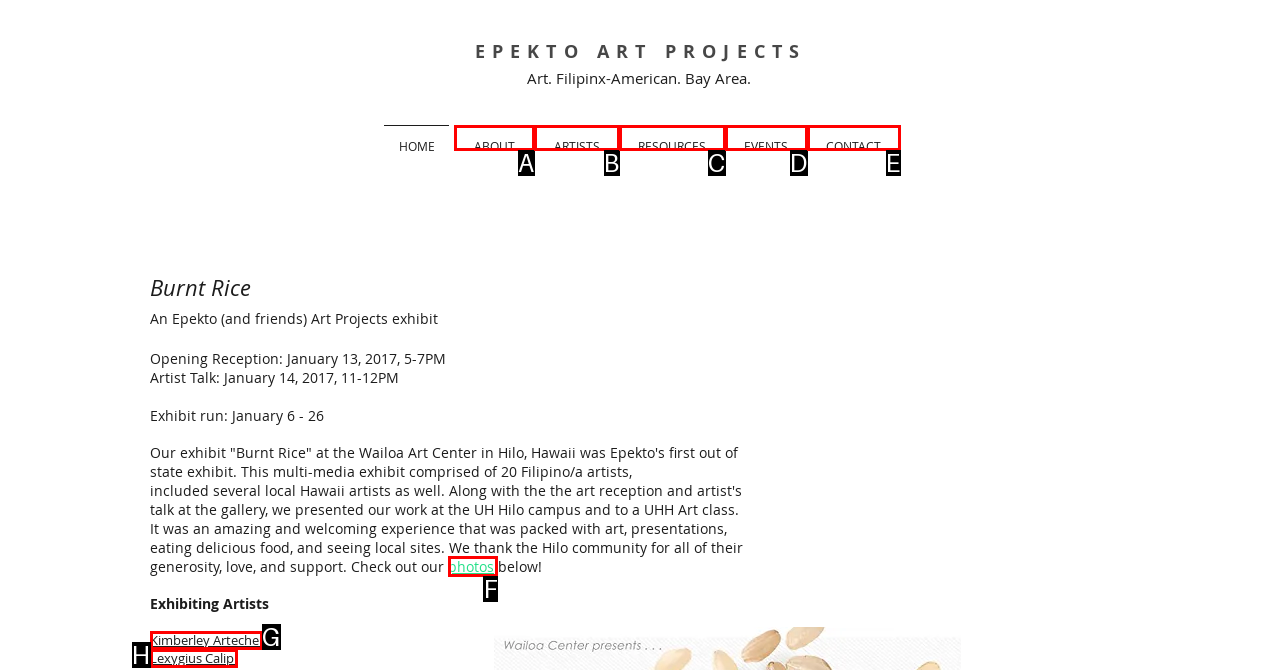Which option should be clicked to execute the following task: Check out photos? Respond with the letter of the selected option.

F